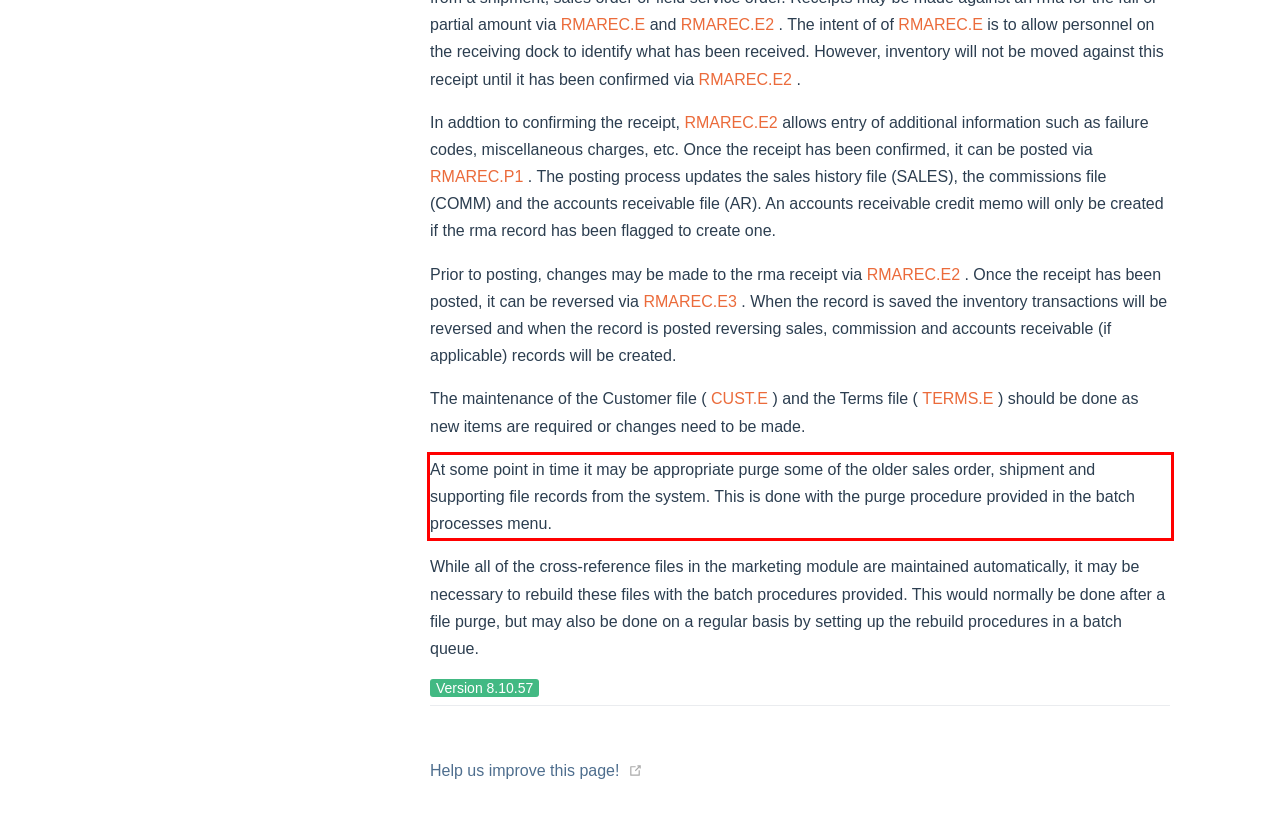Given the screenshot of the webpage, identify the red bounding box, and recognize the text content inside that red bounding box.

At some point in time it may be appropriate purge some of the older sales order, shipment and supporting file records from the system. This is done with the purge procedure provided in the batch processes menu.